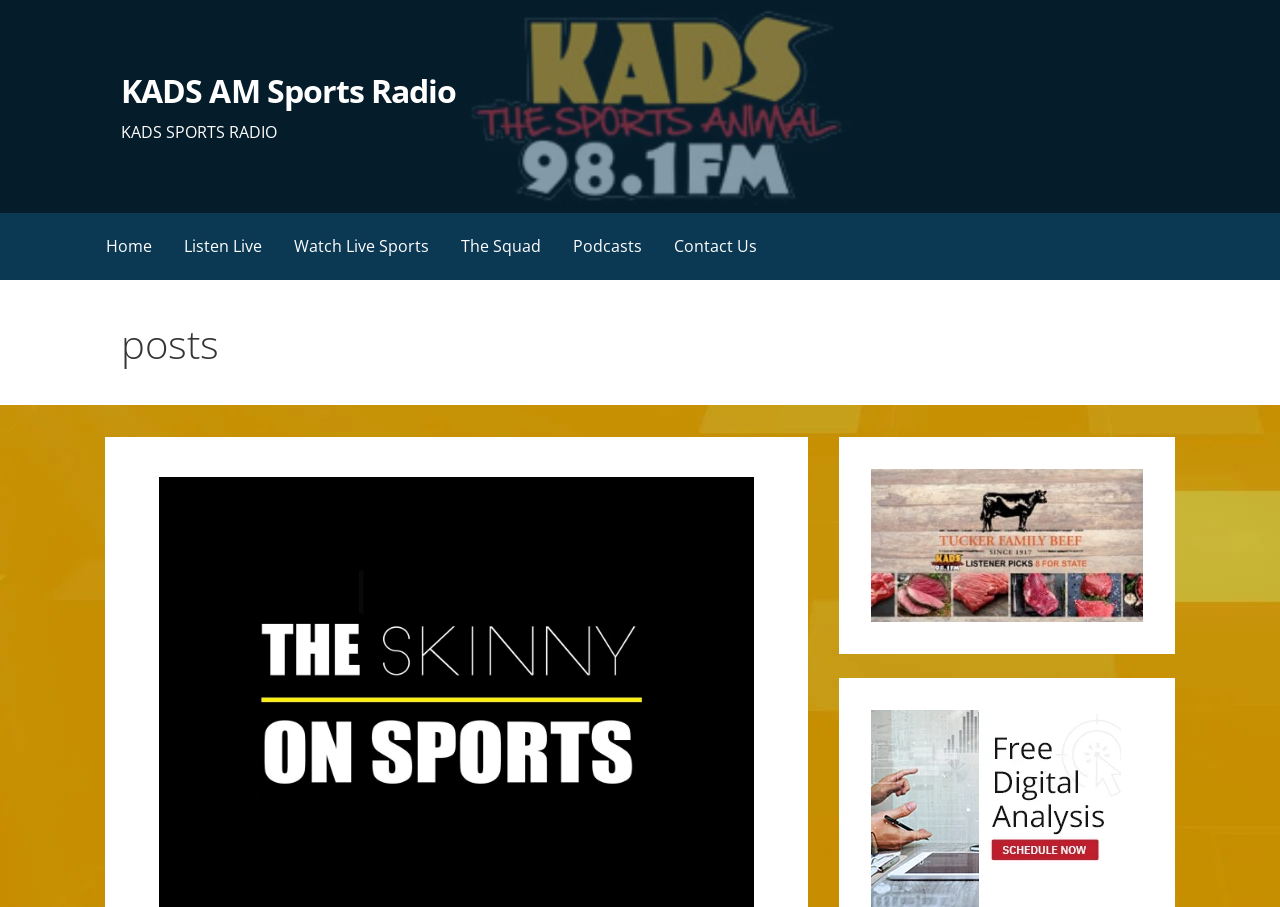Detail the various sections and features present on the webpage.

The webpage appears to be a sports radio website, specifically KADS AM Sports Radio. At the top-left corner, there is a link to skip to the content. Next to it, there is a link to the website's homepage, labeled "KADS AM Sports Radio", accompanied by a static text "KADS SPORTS RADIO".

Below this, there is a navigation menu in the form of a layout table, spanning the entire width of the page. The menu consists of six links: "Home", "Listen Live", "Watch Live Sports", "The Squad", "Podcasts", and "Contact Us", arranged from left to right.

Further down, there is a heading labeled "posts", which suggests that the webpage may feature a collection of articles or blog posts. Below this heading, there are two links. The first link has no text, and the second link is an advertisement for a free digital analysis, with a call-to-action to schedule now.

The webpage seems to be focused on providing sports-related content, with a prominent navigation menu and a section for posts or articles.